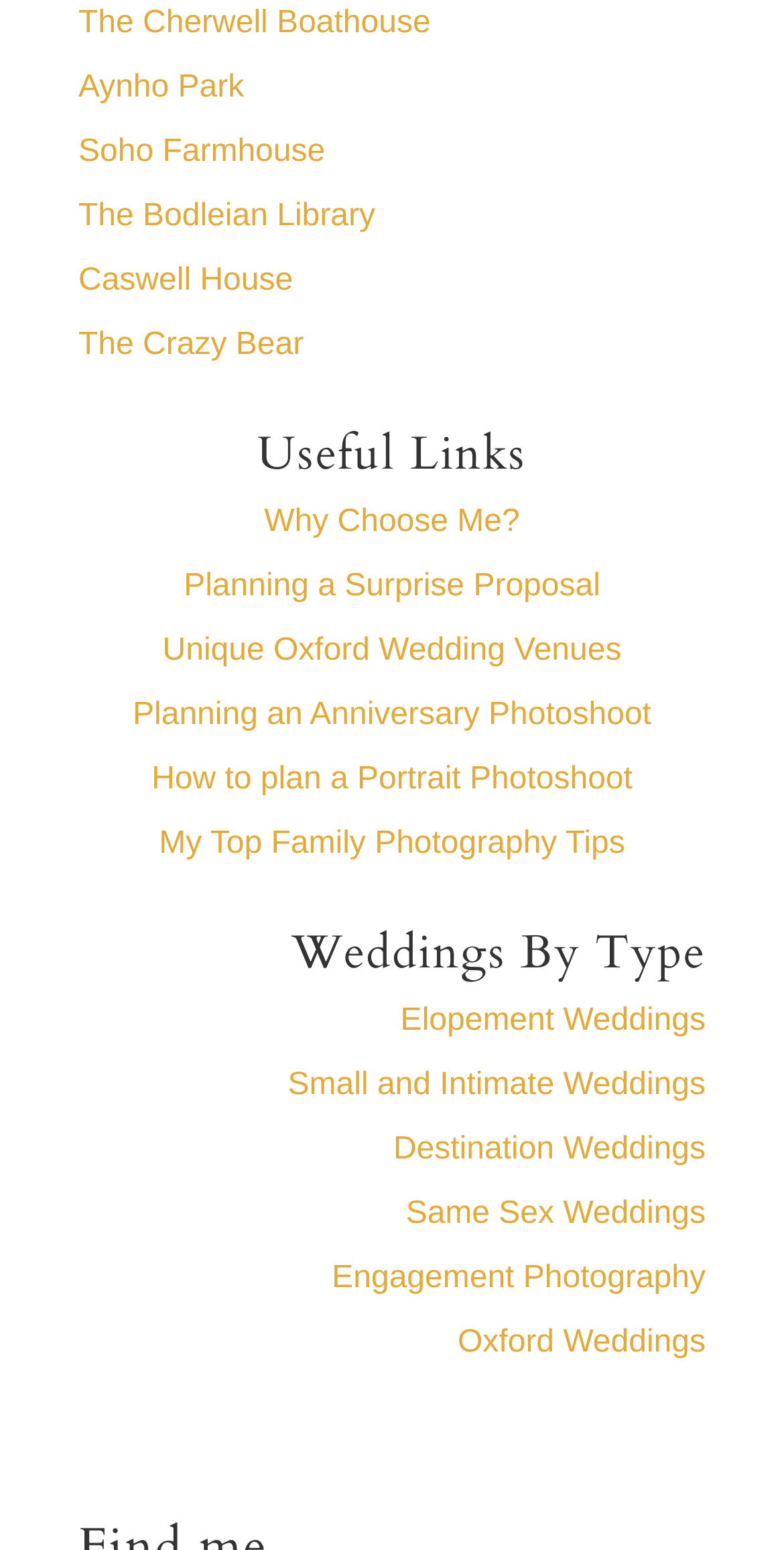How many links are listed on the webpage?
Using the details from the image, give an elaborate explanation to answer the question.

There are 14 links listed on the webpage, including 7 links under 'Useful Links' and 7 links under 'Weddings By Type'.